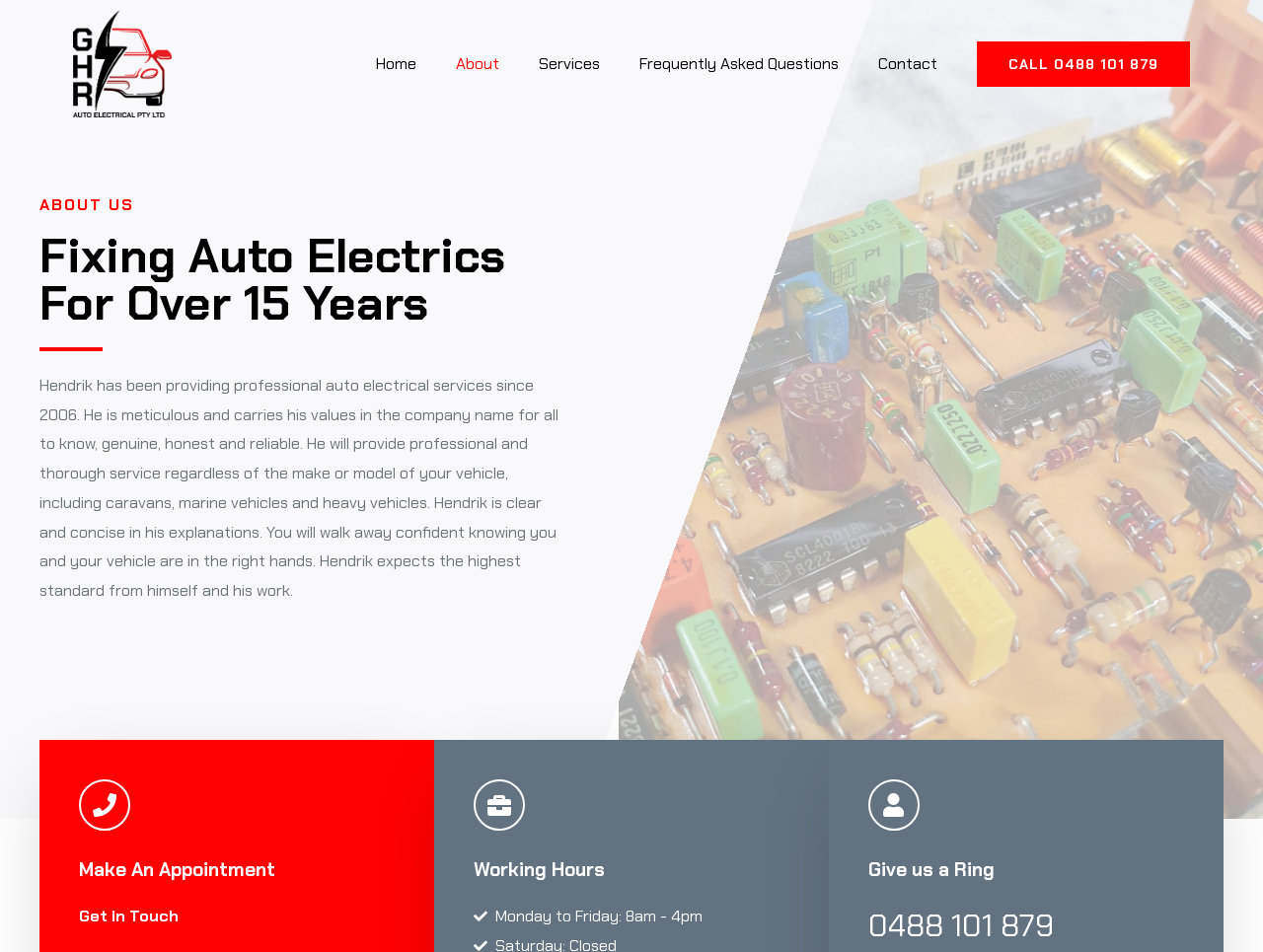Use a single word or phrase to answer the question:
What is the company name?

G.H.R Auto Electrical